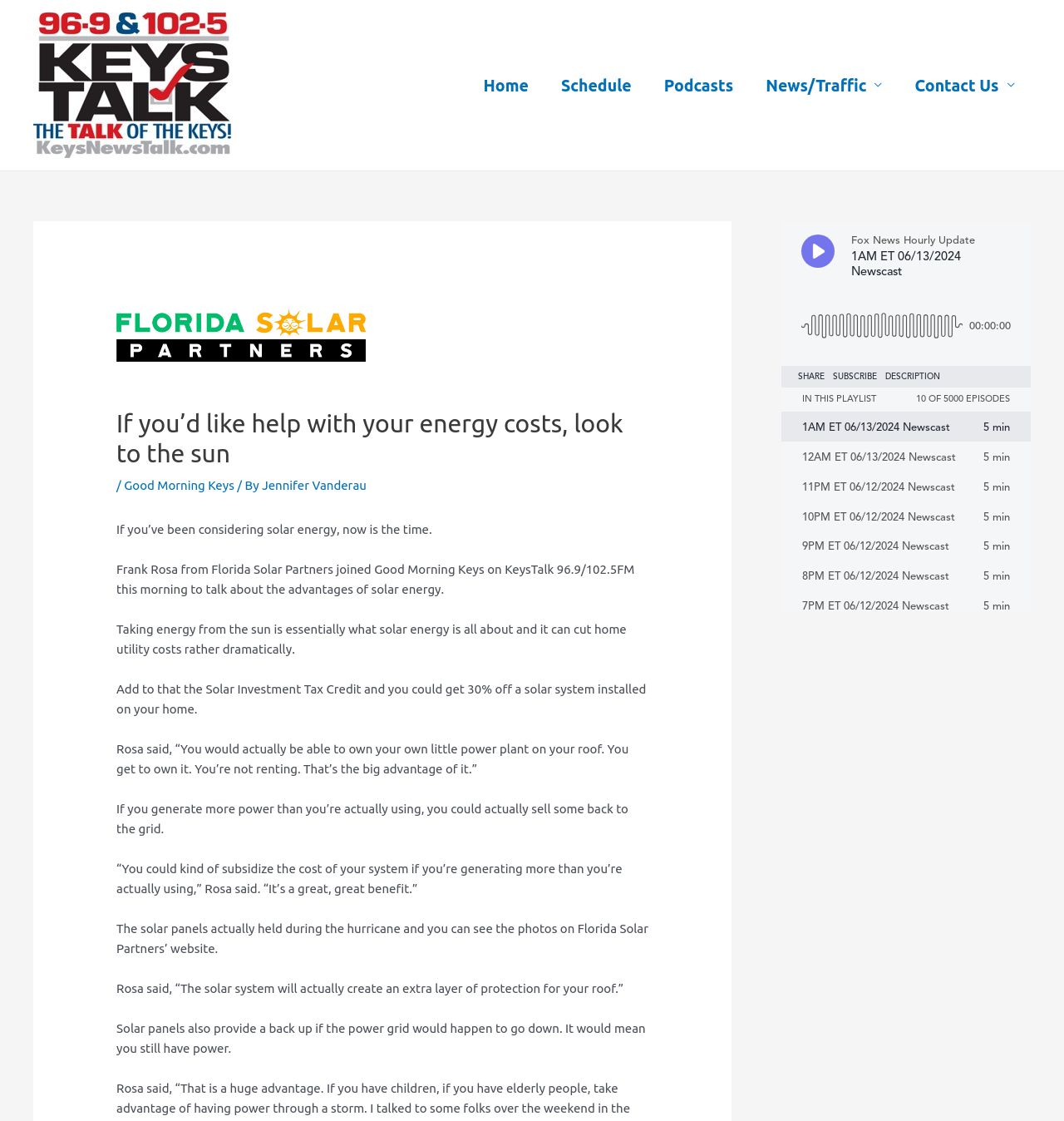What happens if you generate more power than you’re using?
Identify the answer in the screenshot and reply with a single word or phrase.

You can sell it back to the grid